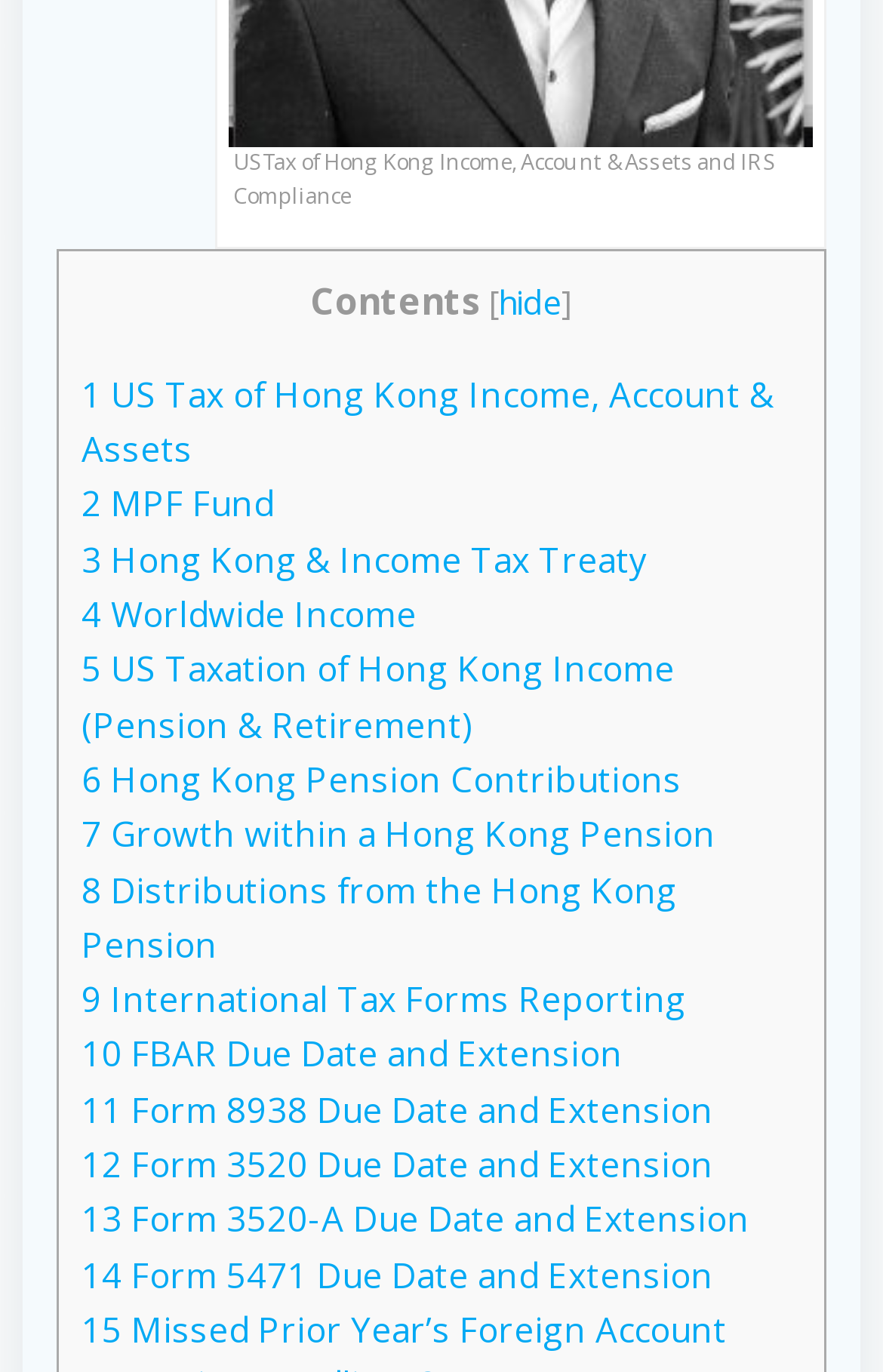For the given element description hide, determine the bounding box coordinates of the UI element. The coordinates should follow the format (top-left x, top-left y, bottom-right x, bottom-right y) and be within the range of 0 to 1.

[0.564, 0.205, 0.636, 0.236]